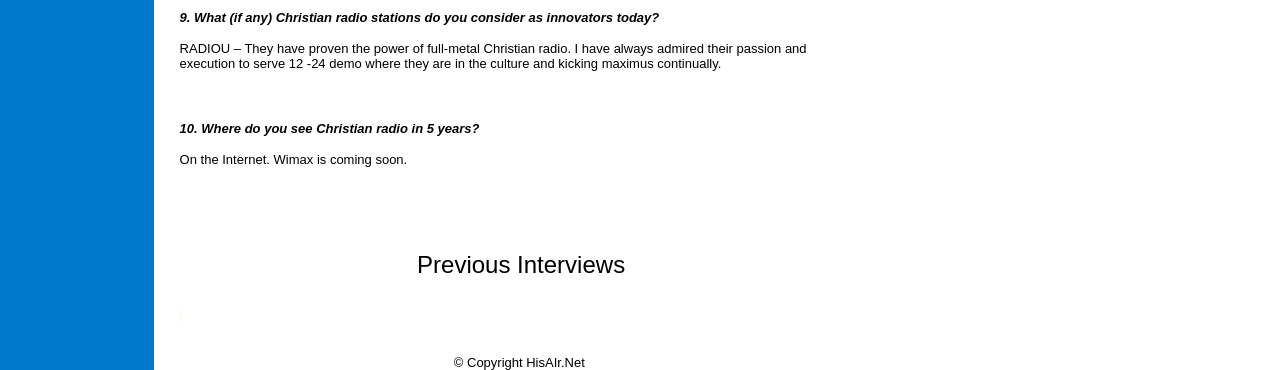What is the topic of the 9th question?
Using the image as a reference, give a one-word or short phrase answer.

Christian radio stations